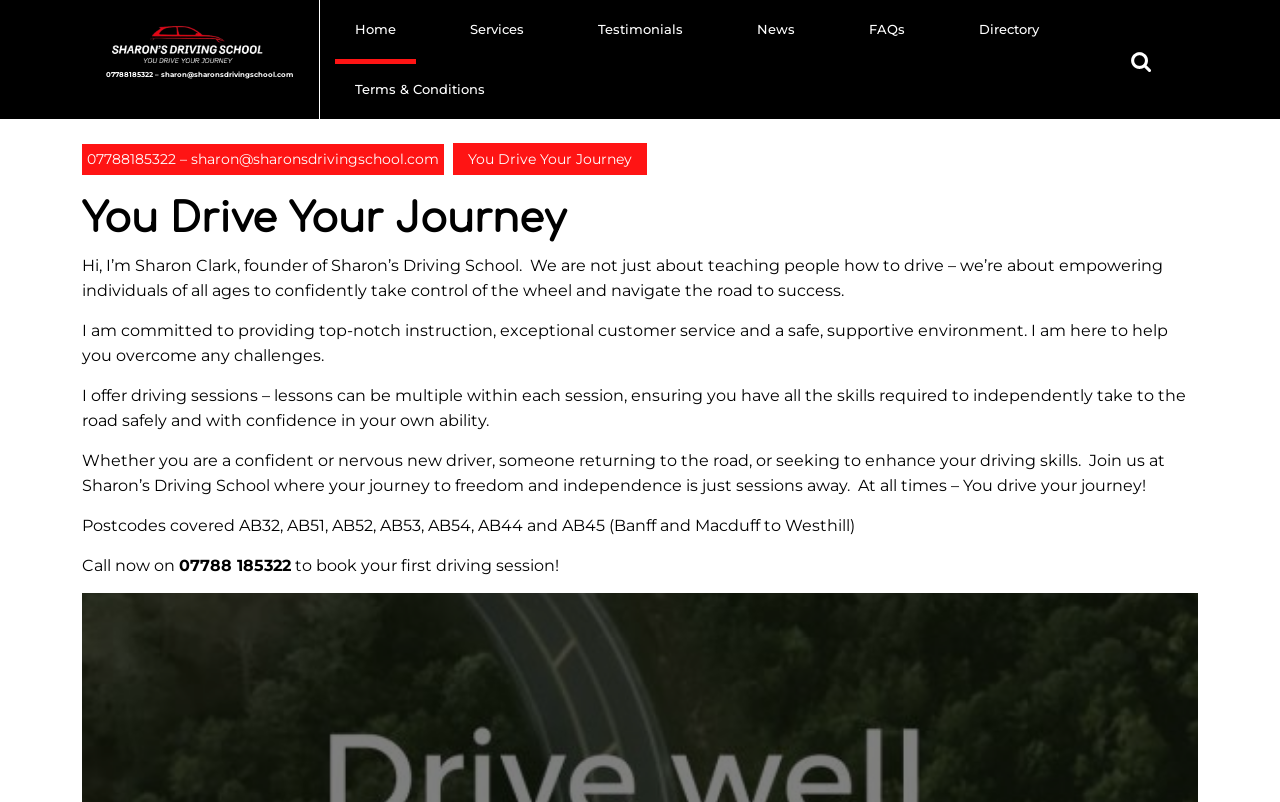Identify and provide the main heading of the webpage.

You Drive Your Journey